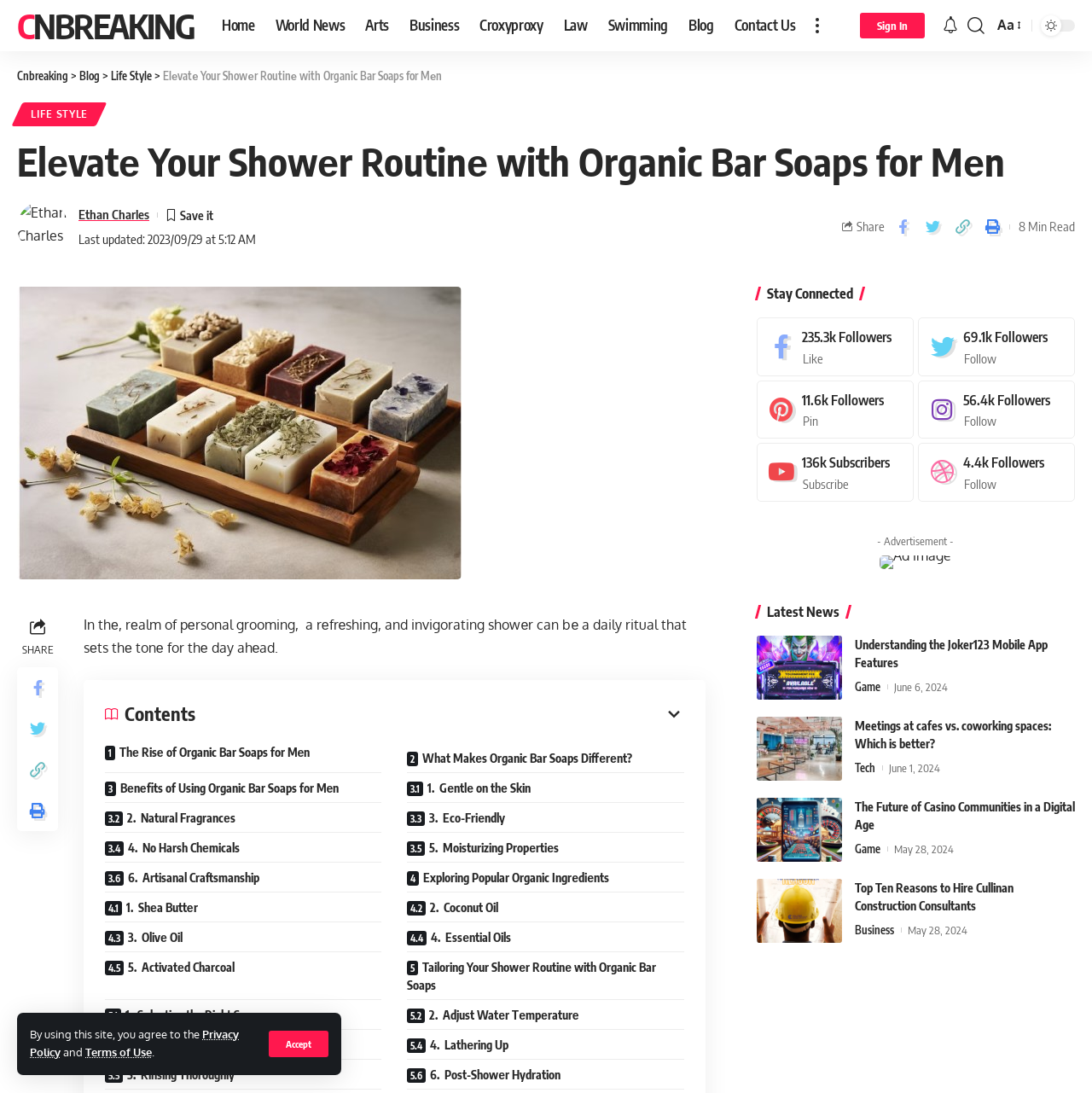Please determine the heading text of this webpage.

Elеvatе Your Showеr Routinе with Organic Bar Soaps for Mеn